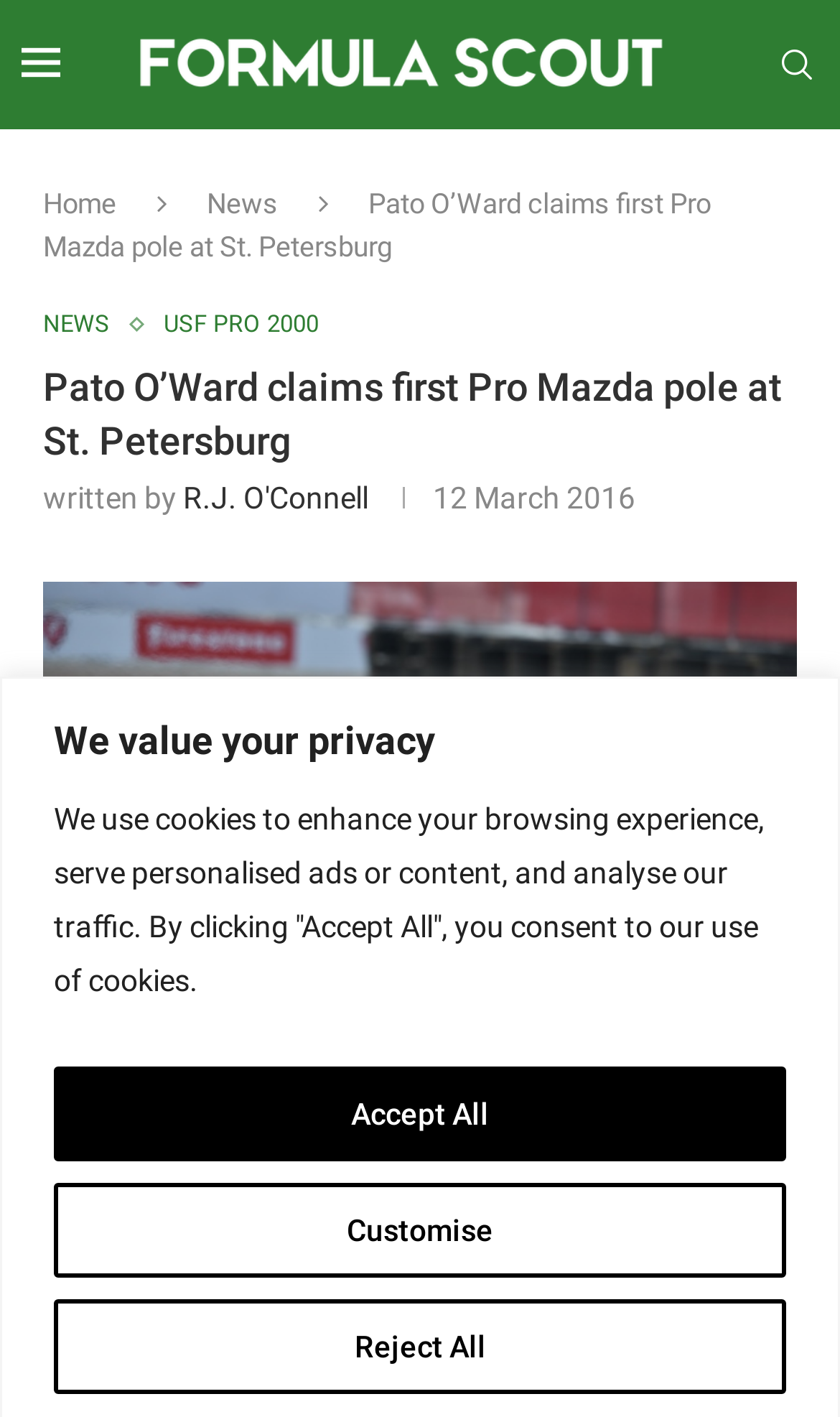Answer the question briefly using a single word or phrase: 
What is the date of the article?

12 March 2016